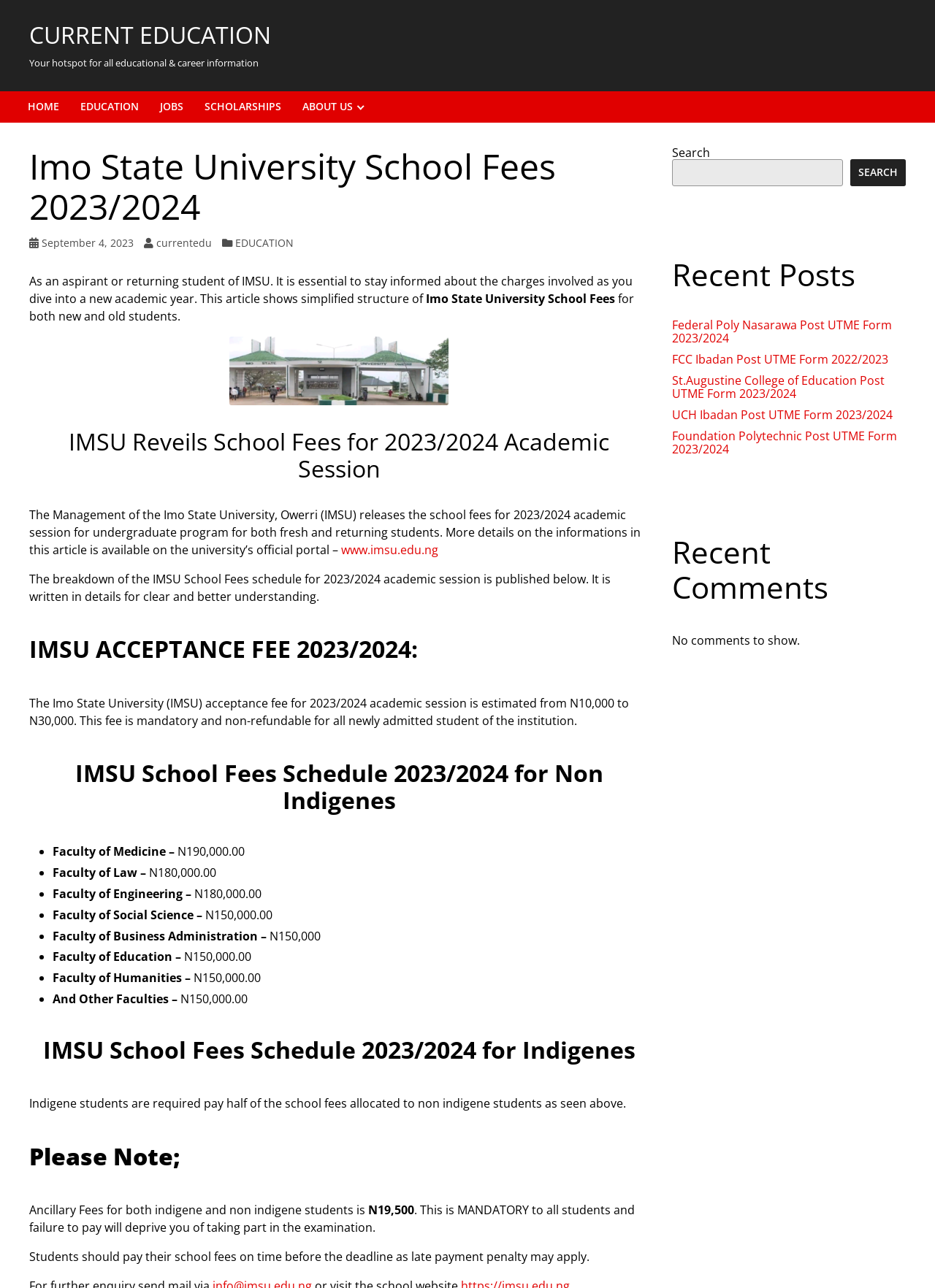Please specify the bounding box coordinates of the region to click in order to perform the following instruction: "Search for something".

[0.719, 0.124, 0.902, 0.144]